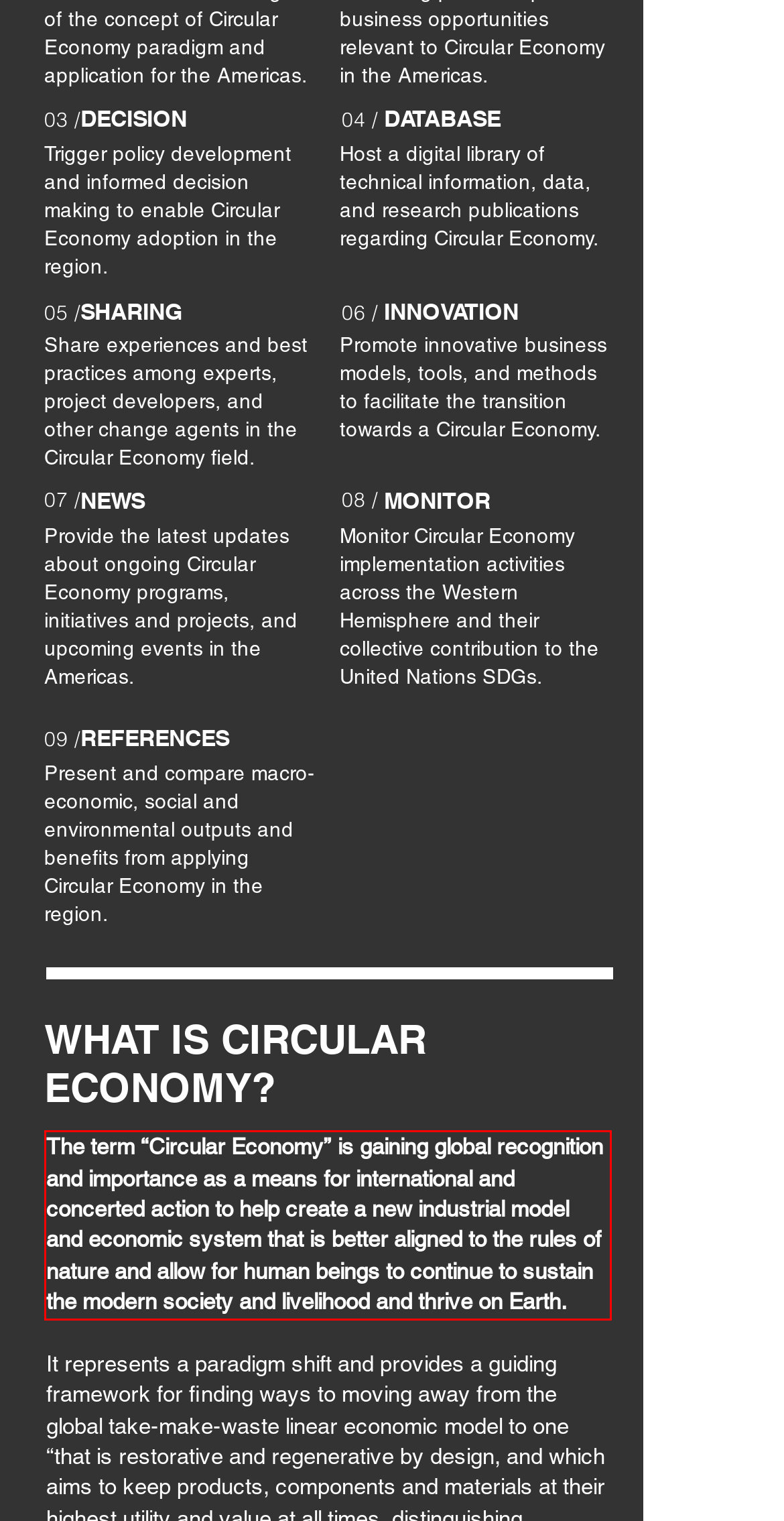Given a screenshot of a webpage with a red bounding box, please identify and retrieve the text inside the red rectangle.

The term “Circular Economy” is gaining global recognition and importance as a means for international and concerted action to help create a new industrial model and economic system that is better aligned to the rules of nature and allow for human beings to continue to sustain the modern society and livelihood and thrive on Earth.